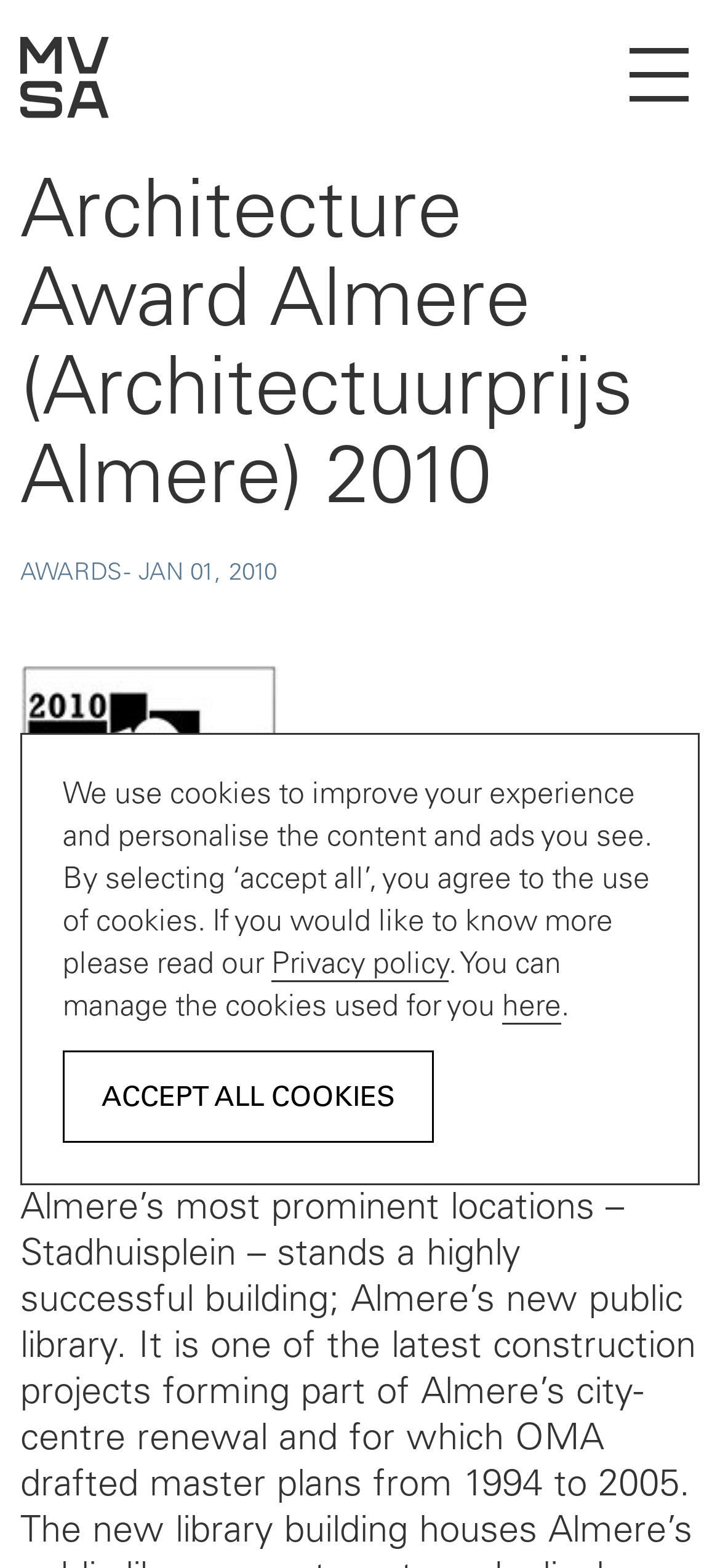Use a single word or phrase to answer the question:
How many images are on the webpage?

2